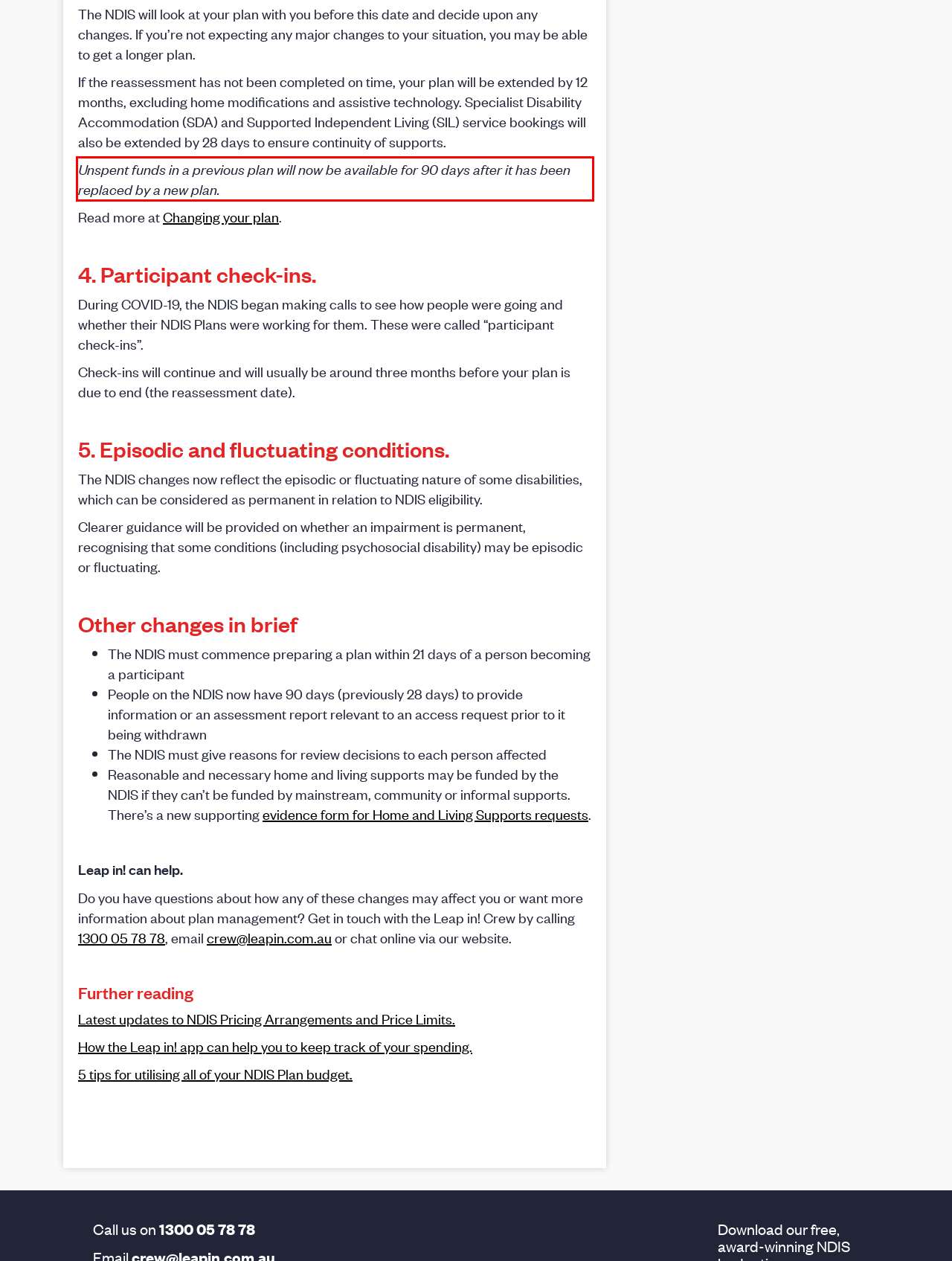You have a screenshot of a webpage with a red bounding box. Identify and extract the text content located inside the red bounding box.

Unspent funds in a previous plan will now be available for 90 days after it has been replaced by a new plan.